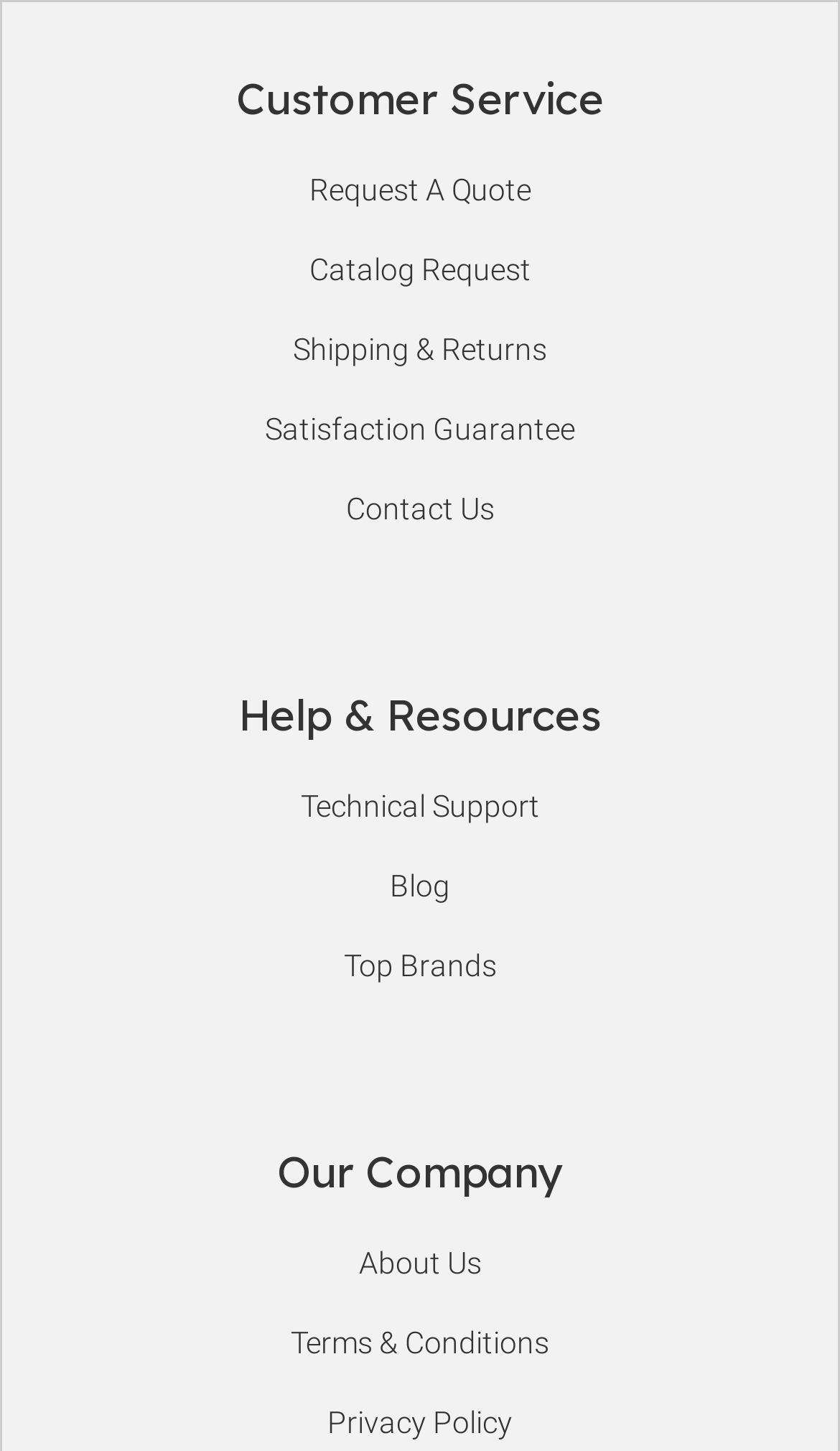What is the first link under 'Help & Resources'?
Look at the image and answer with only one word or phrase.

Technical Support